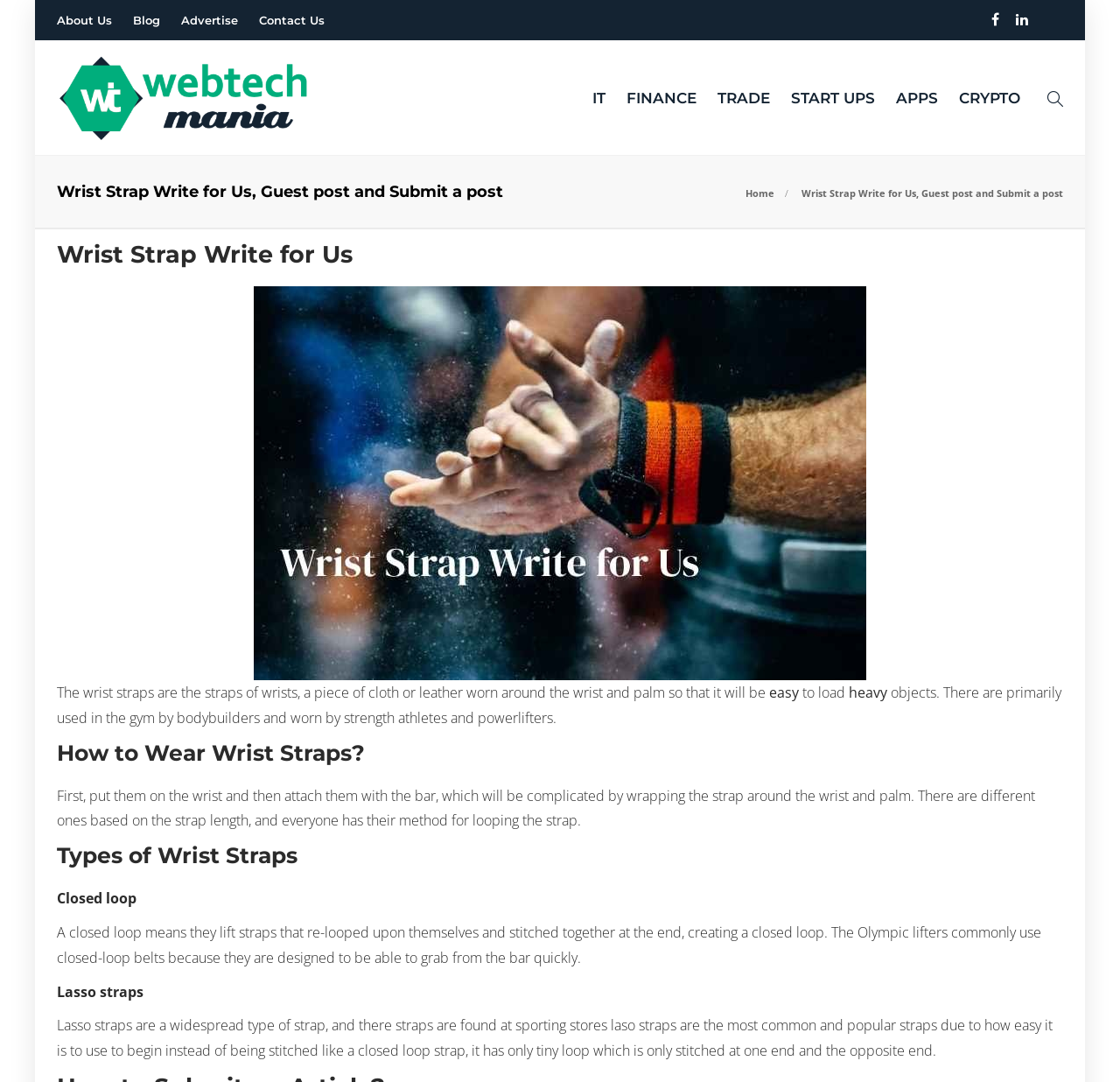What are the two types of wrist straps mentioned?
Using the image as a reference, answer with just one word or a short phrase.

Closed loop and Lasso straps